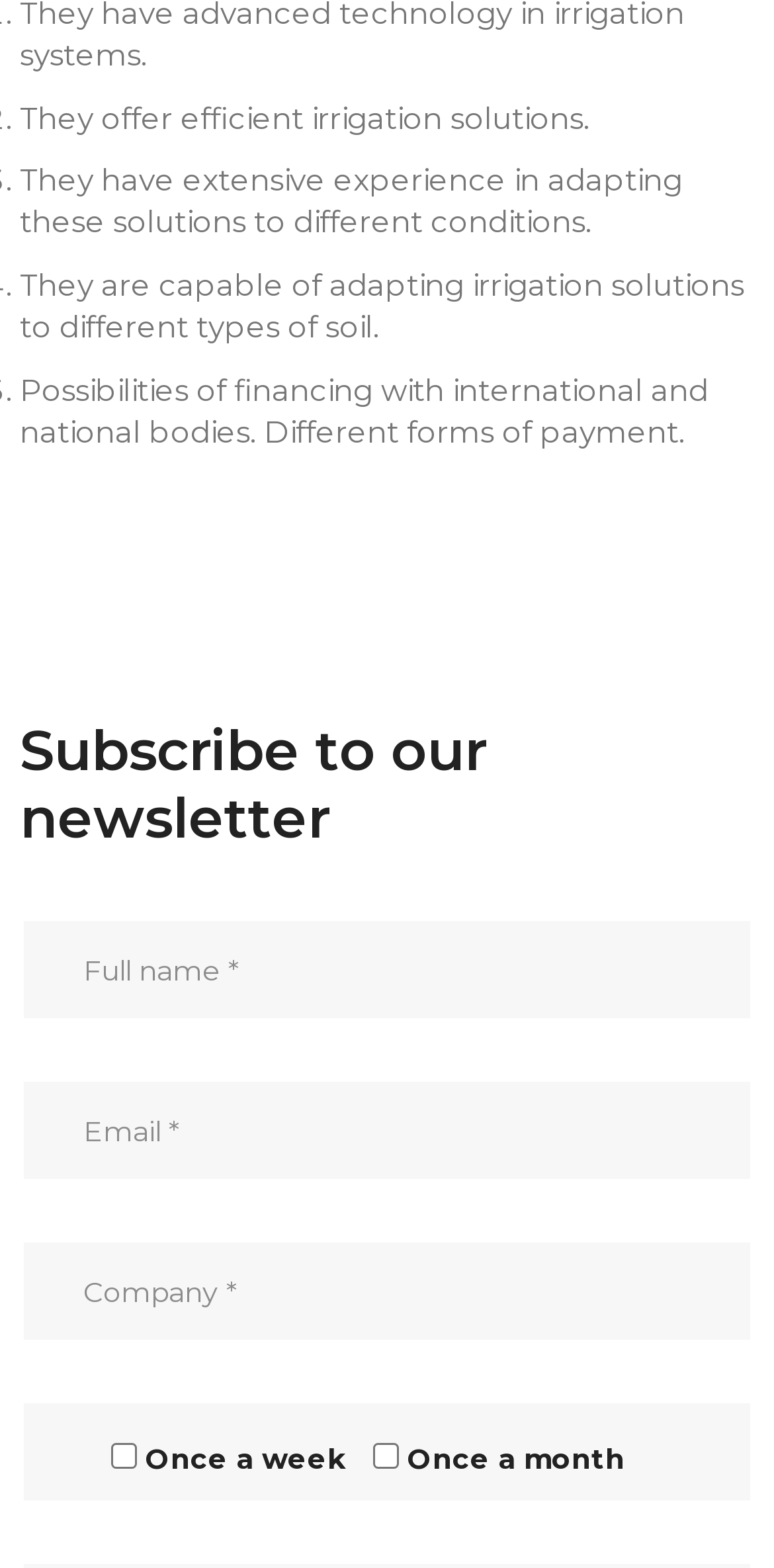What are the options for newsletter frequency?
Look at the screenshot and respond with a single word or phrase.

Once a week, Once a month